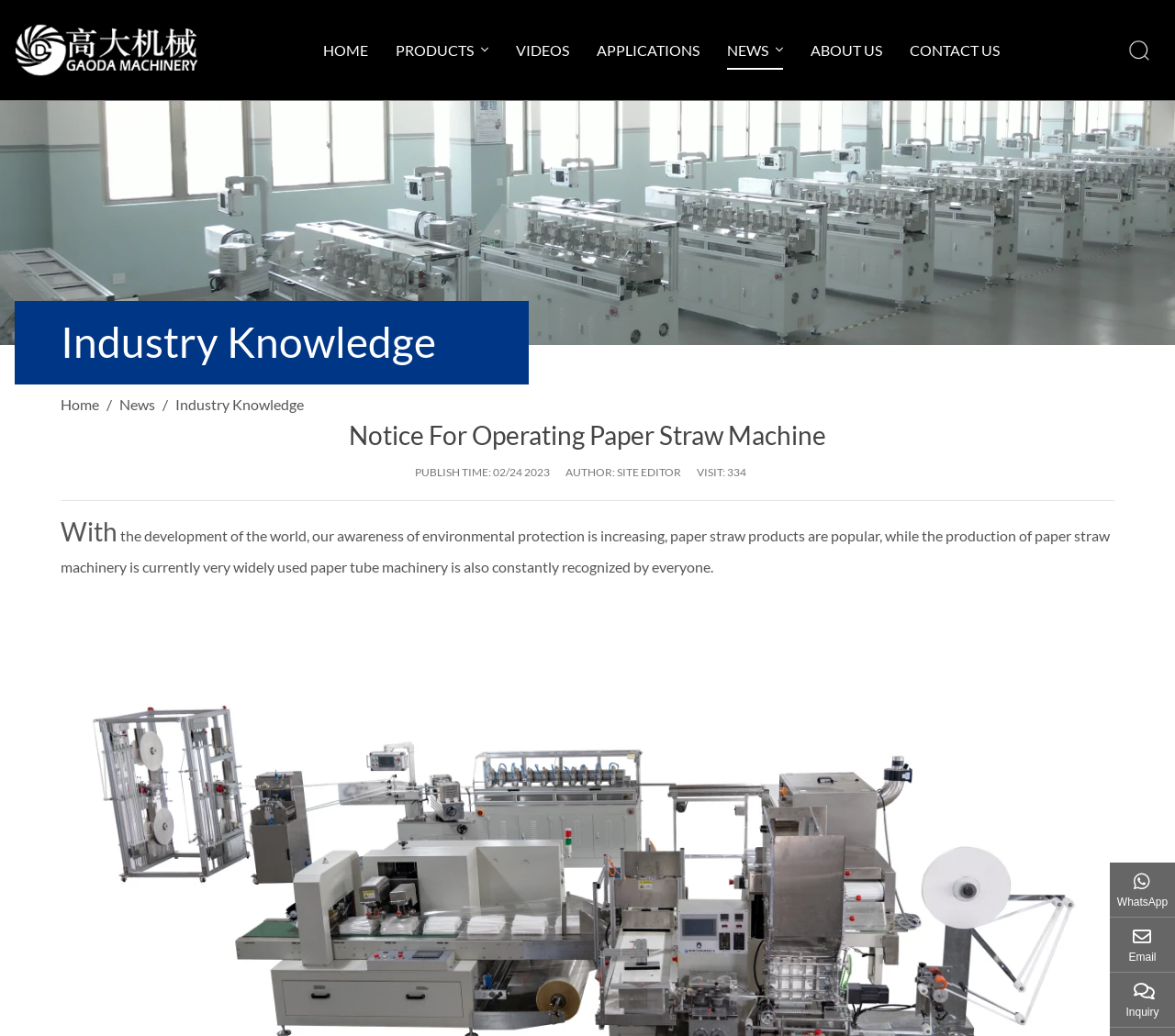Find the bounding box coordinates for the HTML element described as: "Industry Knowledge". The coordinates should consist of four float values between 0 and 1, i.e., [left, top, right, bottom].

[0.149, 0.382, 0.259, 0.399]